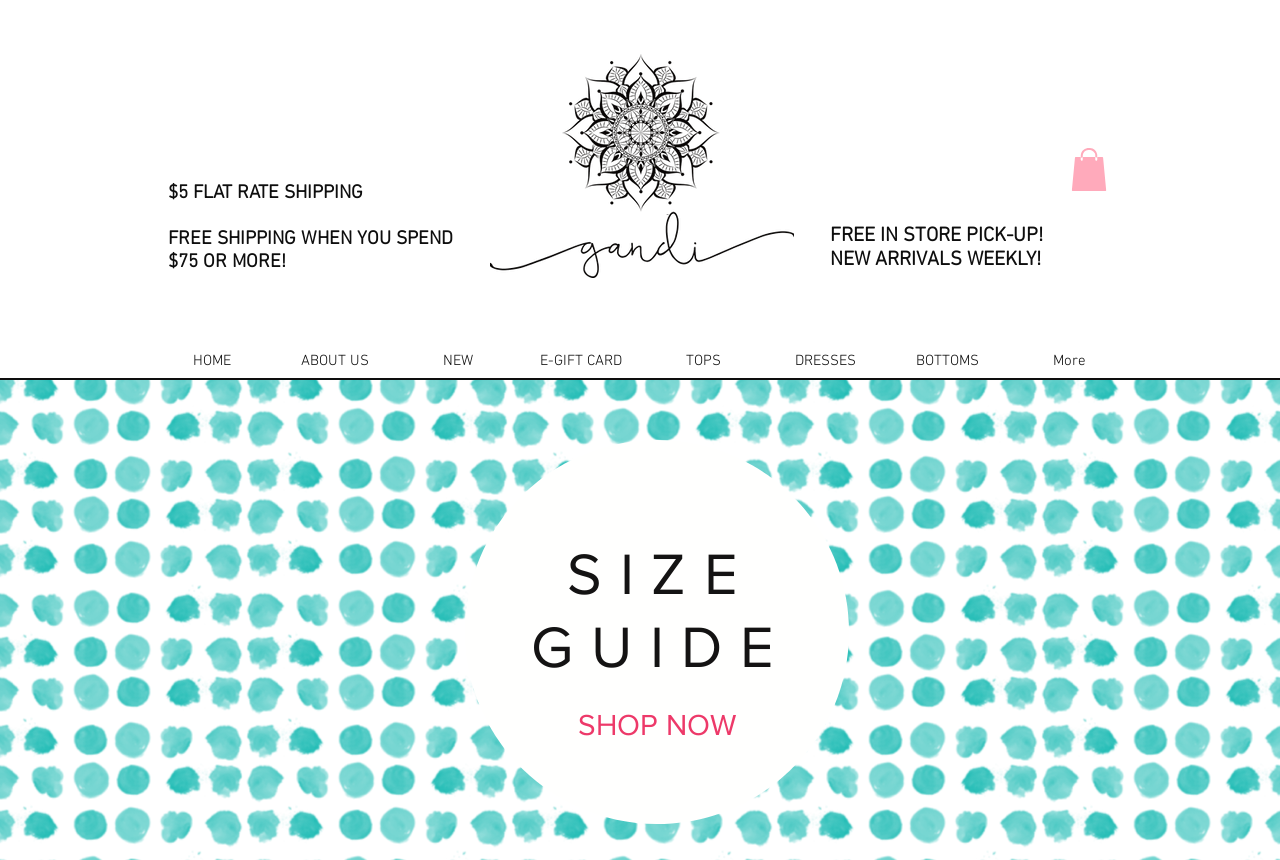What is the benefit of in-store pickup?
We need a detailed and meticulous answer to the question.

The webpage has a heading that says 'FREE IN STORE PICK-UP! NEW ARRIVALS WEEKLY!' which implies that in-store pickup is free, and it also mentions new arrivals weekly, suggesting that customers can pick up their orders in-store at no additional cost.